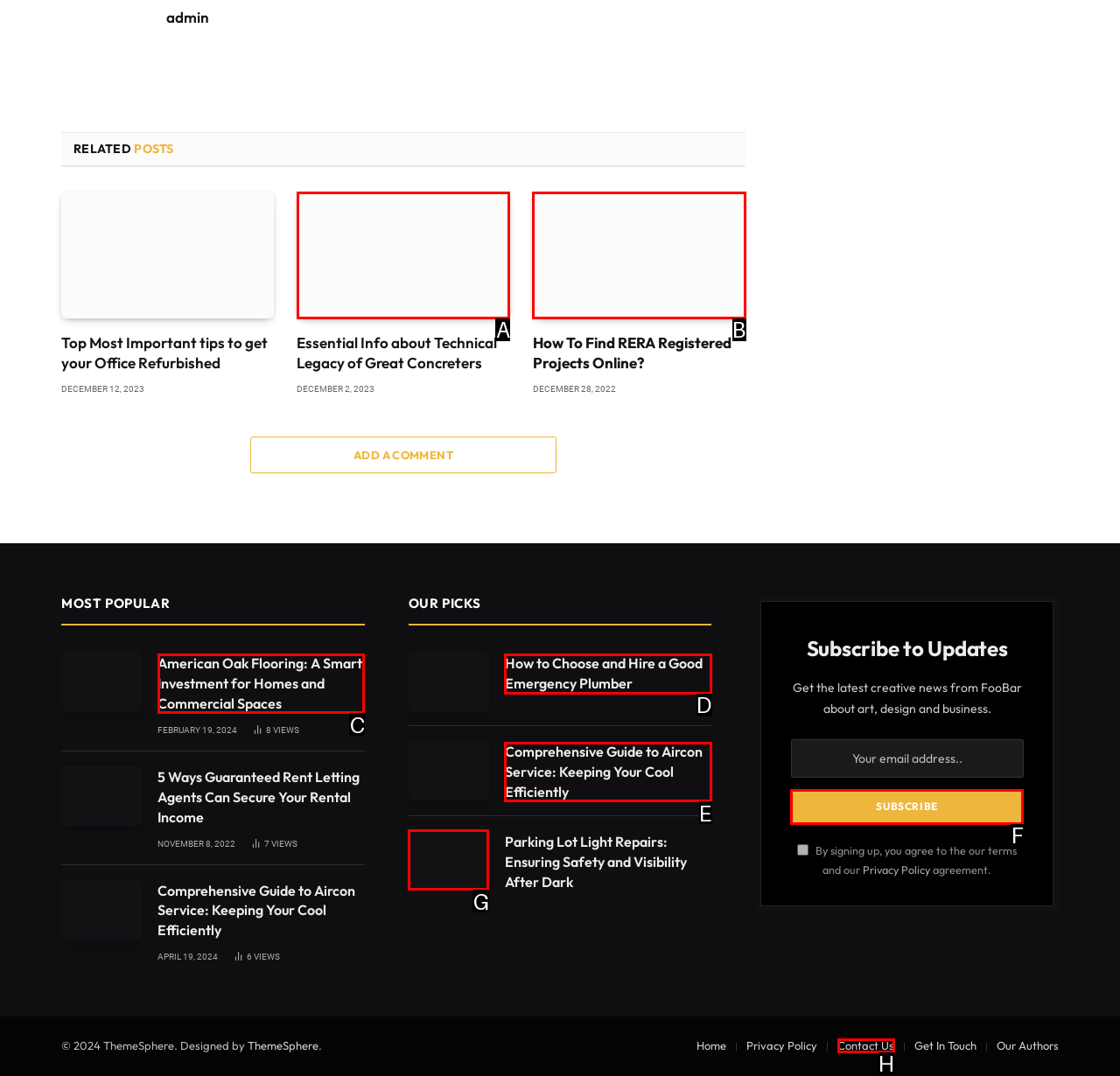Identify the HTML element that corresponds to the description: value="Subscribe" Provide the letter of the matching option directly from the choices.

F